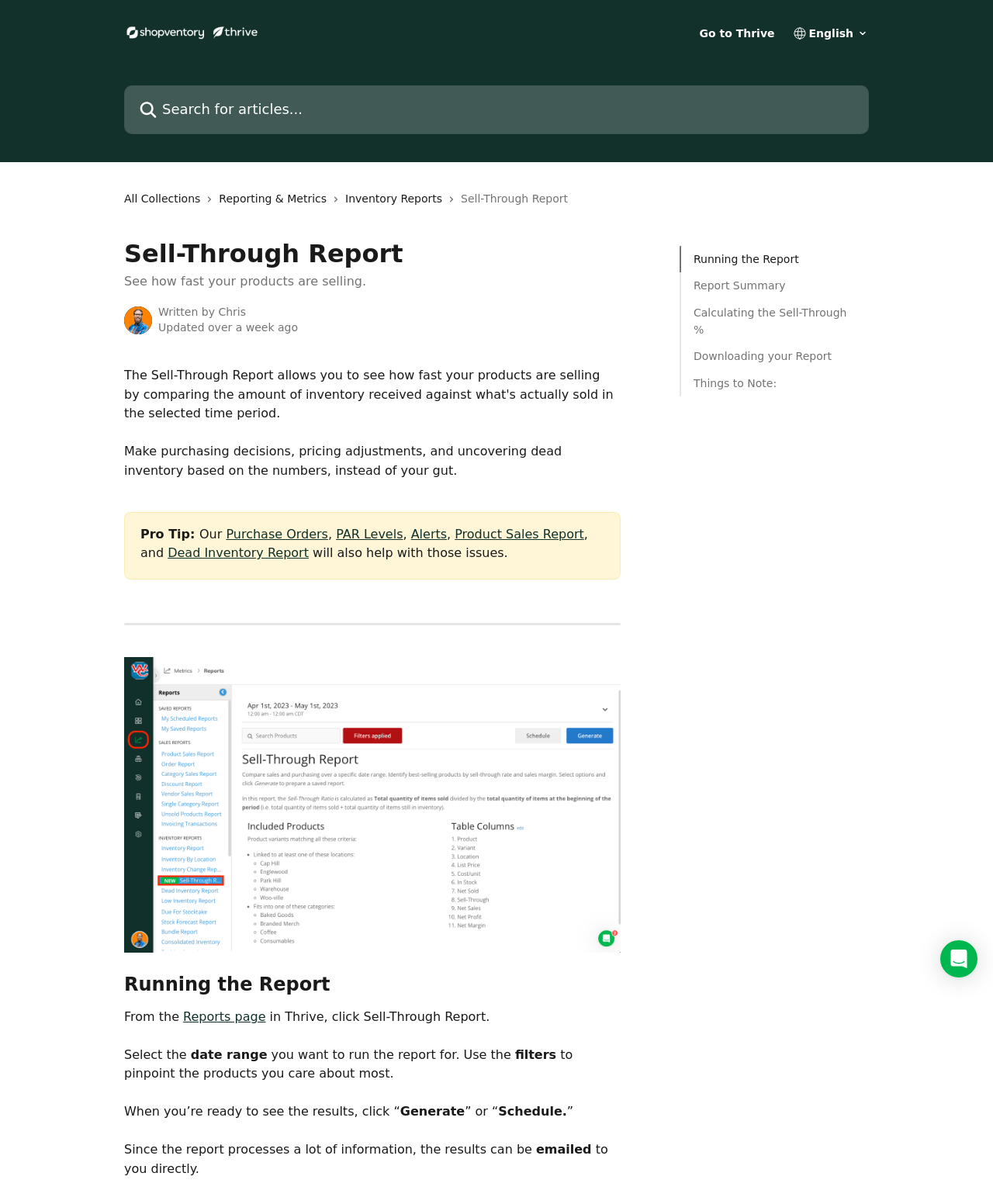Summarize the contents and layout of the webpage in detail.

This webpage is a help center article from Thrive by Shopventory, titled "Sell-Through Report". The top section of the page features a header with a link to the Thrive Help Center, a search bar, and a combobox. Below the header, there are five links to related articles: "Running the Report", "Report Summary", "Calculating the Sell-Through %", "Downloading your Report", and "Things to Note:".

On the left side of the page, there is a navigation menu with links to "All Collections", "Reporting & Metrics", and "Inventory Reports", each accompanied by an icon. The main content of the page is divided into sections, starting with a heading "Sell-Through Report" and a brief introduction "See how fast your products are selling.".

The article is written by Chris, and the updated date is displayed below the author's name. The main content of the article is a step-by-step guide on how to run the Sell-Through Report, including selecting a date range and using filters to pinpoint specific products. The article also provides tips and links to related reports, such as Purchase Orders, PAR Levels, Alerts, Product Sales Report, and Dead Inventory Report.

The page also features a separator line, followed by a link to run the report, and a section with detailed instructions on how to generate the report. The bottom of the page has a button to open the Intercom Messenger.